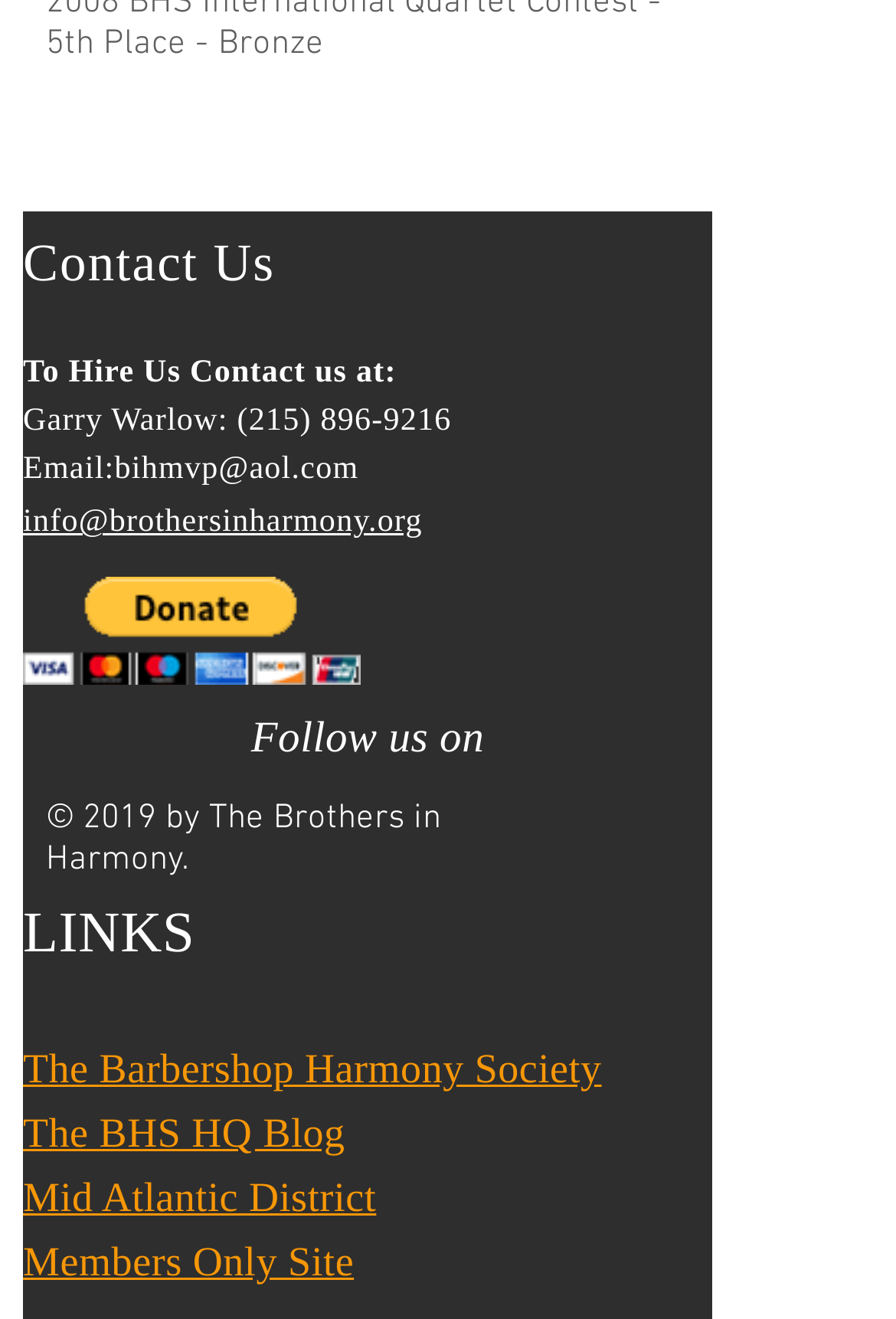What is the copyright year of the website?
From the details in the image, answer the question comprehensively.

The copyright year can be found at the bottom of the webpage, where it says '© 2019 by The Brothers in Harmony.'